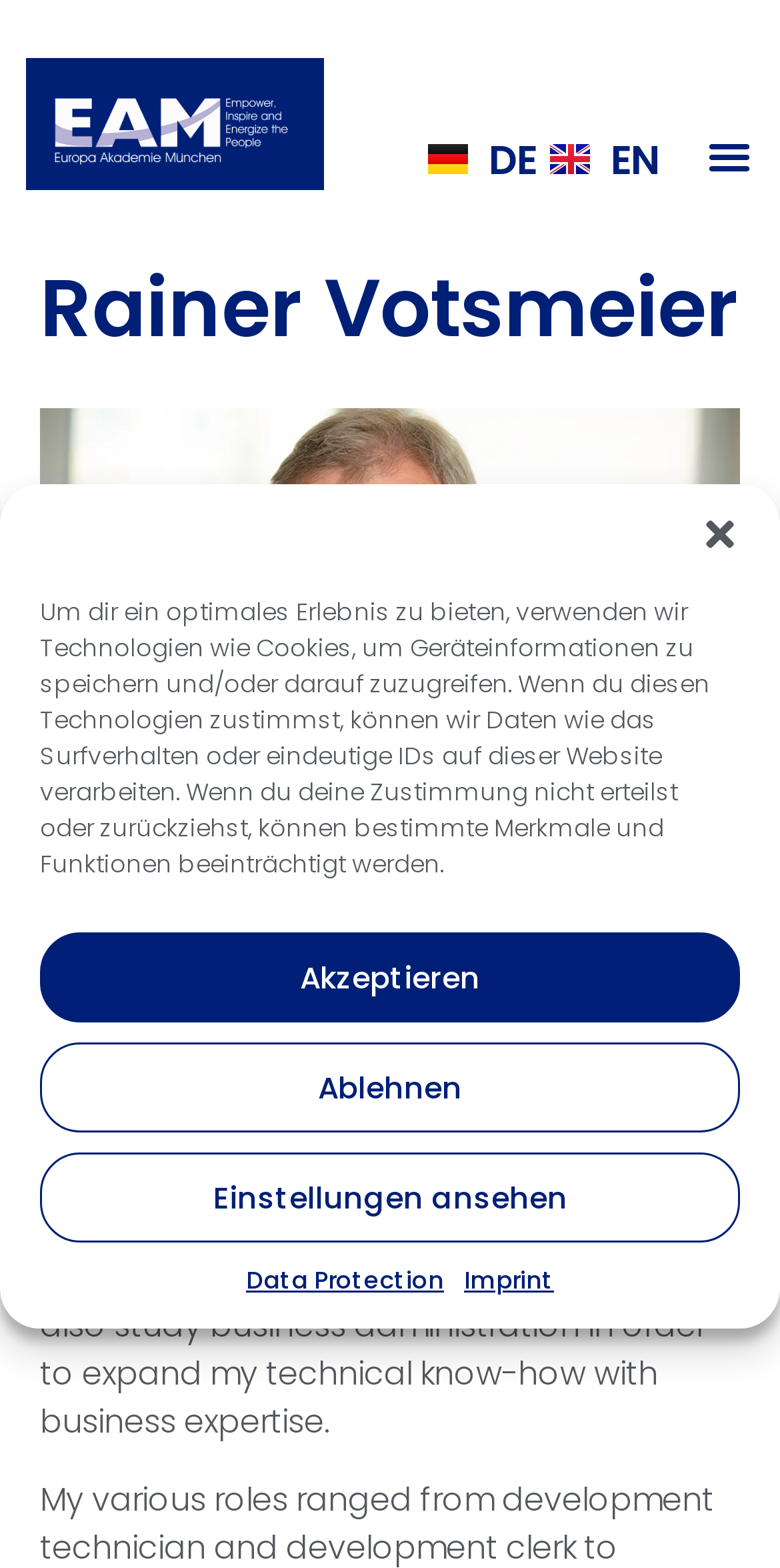What is the name of the person described on this webpage?
Based on the visual content, answer with a single word or a brief phrase.

Rainer Votsmeier